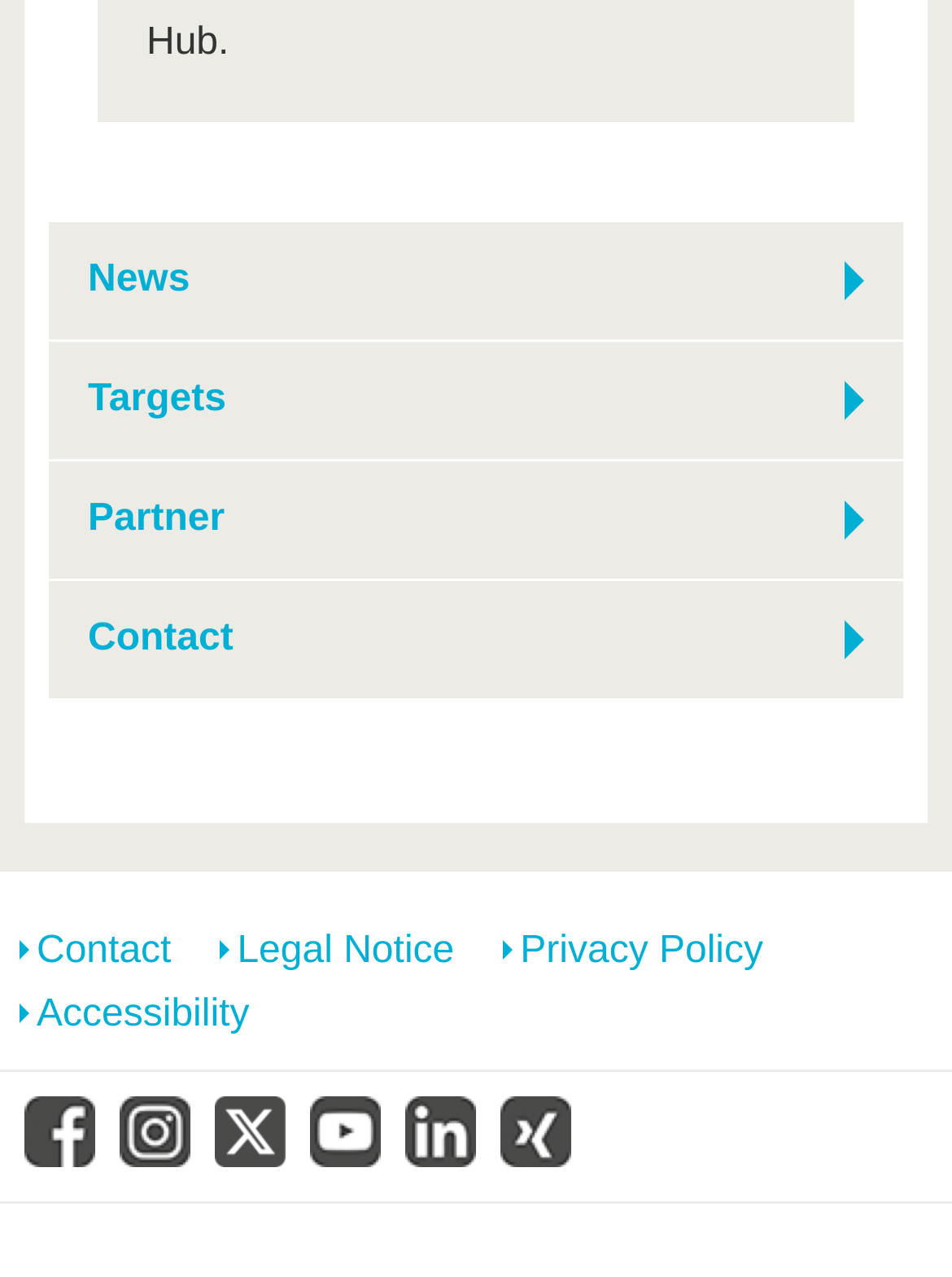Reply to the question with a single word or phrase:
How many links are there in the Contact section?

4